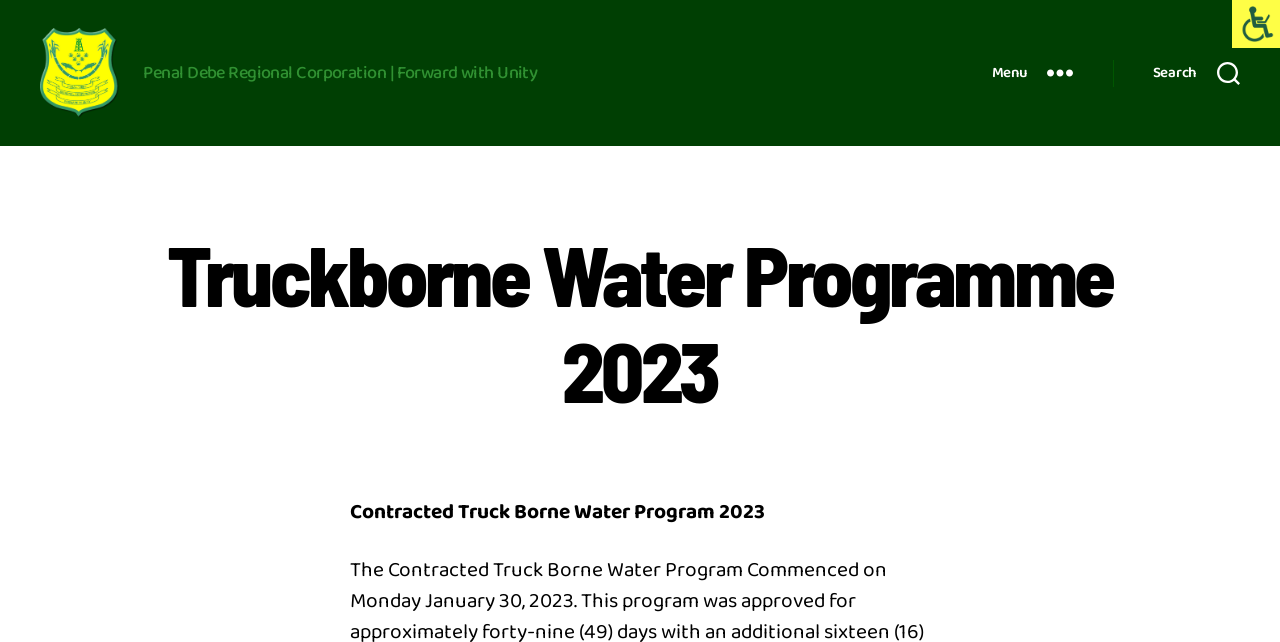Generate a comprehensive description of the webpage.

The webpage is about the Truckborne Water Programme 2023, specifically related to the Penal Debe Regional Corporation. At the top right corner, there is an "Accessibility Helper sidebar" button with an "Accessibility" image next to it. Below this, on the top left, there is a link to the "Penal Debe Regional Corporation" with a corresponding image. 

Next to the link, there is a static text "Penal Debe Regional Corporation | Forward with Unity" that spans about a third of the page width. On the top right, there are two buttons, "Menu" and "Search", placed side by side. 

Below these elements, there is a header section that takes up most of the page. It contains a heading "Truckborne Water Programme 2023" and a static text "Contracted Truck Borne Water Program 2023" below it, which provides more information about the program.